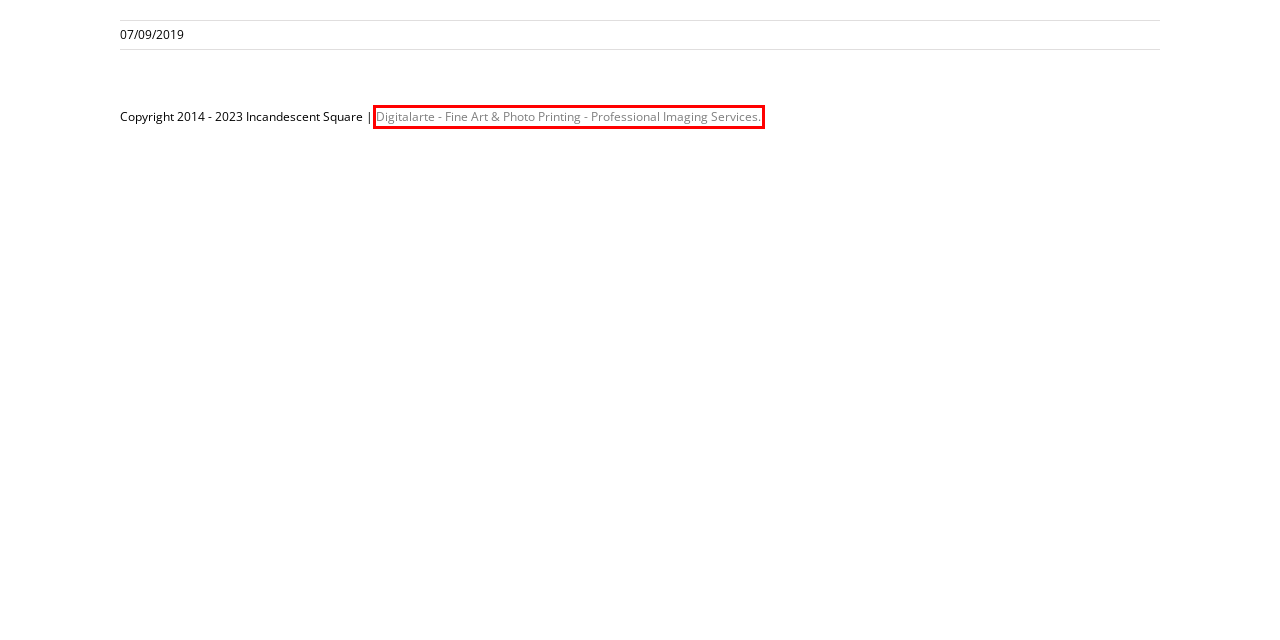You are presented with a screenshot of a webpage that includes a red bounding box around an element. Determine which webpage description best matches the page that results from clicking the element within the red bounding box. Here are the candidates:
A. Fast Forward to the Analogue: Vintage Immersions (2nd July – 3 Sept 2019) – Incandescent Square
B. Incandescent Square – A collaborative meeting point for research and design
C. Contact us – Incandescent Square
D. About – Incandescent Square
E. Exhibition announcement – Watermans Arts Centre – Incandescent Square
F. Fine Art Printing - Giclée Printing - Professional Photo Prints
G. Projects – Incandescent Square
H. News – Incandescent Square

F